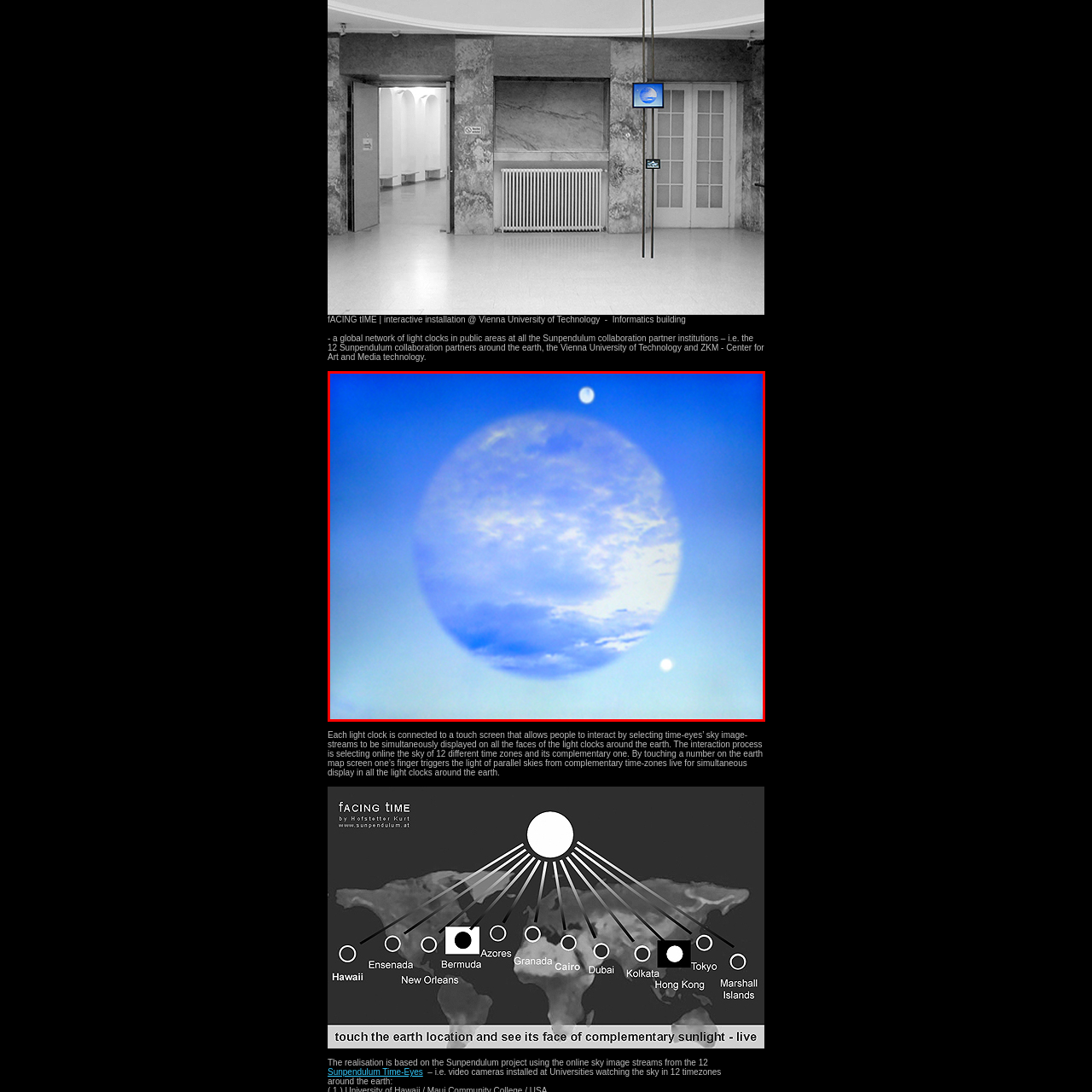How many time zones are displayed on the light clocks?
Observe the part of the image inside the red bounding box and answer the question concisely with one word or a short phrase.

12